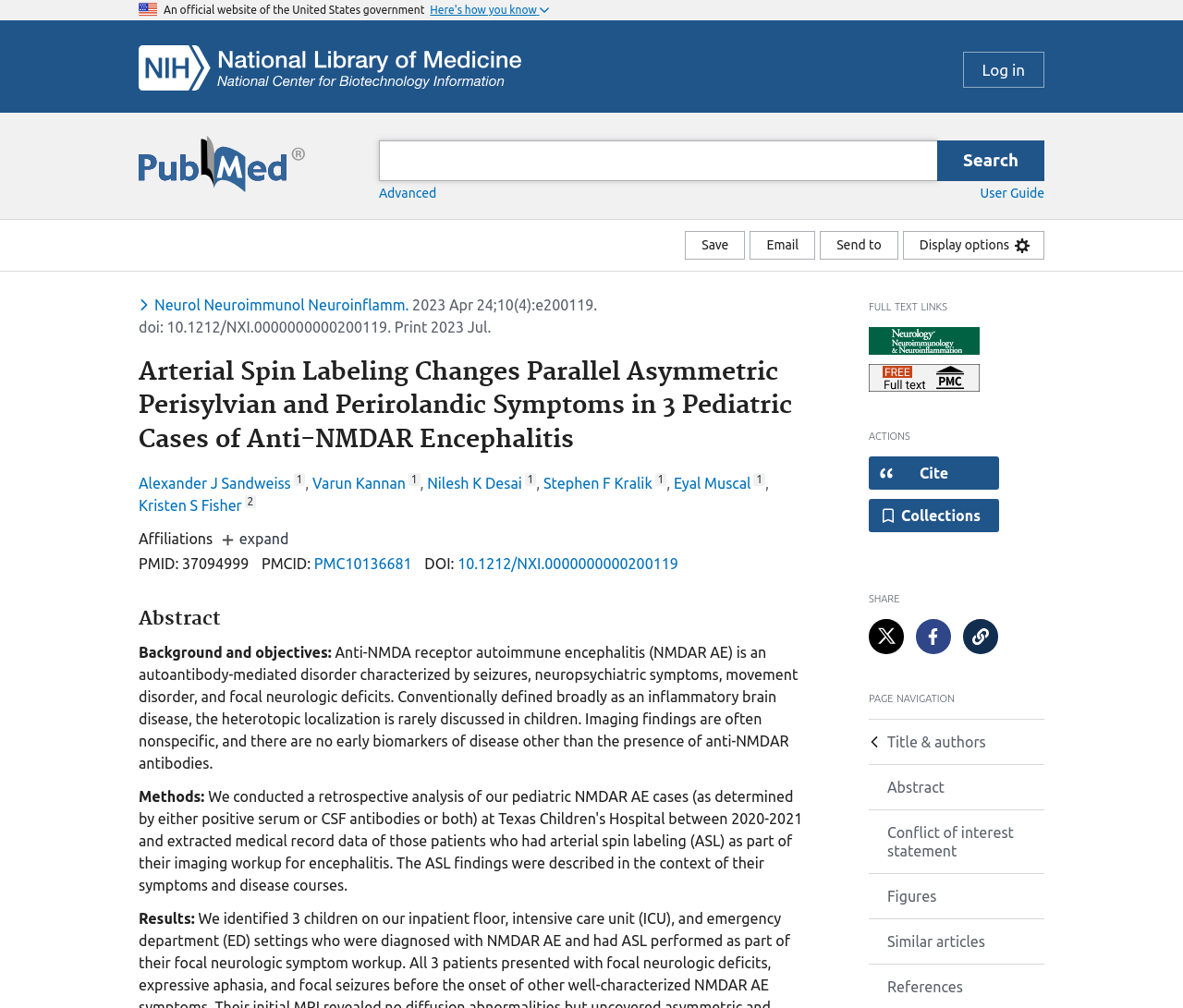Please analyze the image and give a detailed answer to the question:
What is the name of the government website?

I determined this by looking at the top-left corner of the webpage, where it says 'An official website of the United States government'.